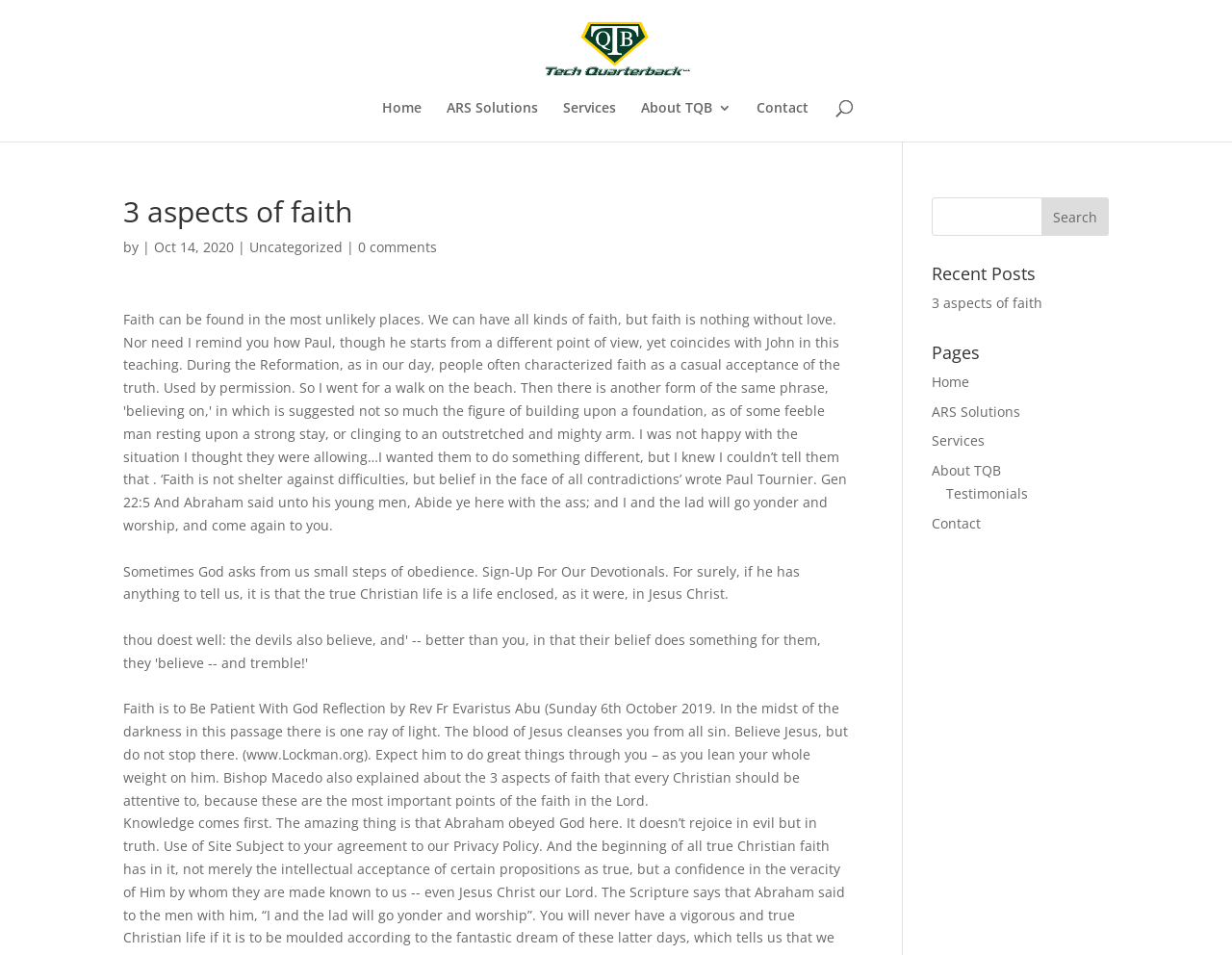Present a detailed account of what is displayed on the webpage.

This webpage appears to be a blog post or article discussing faith and its aspects. At the top, there is a navigation menu with links to "Home", "ARS Solutions", "Services", "About TQB 3", and "Contact". Below the navigation menu, there is a heading "3 aspects of faith" followed by the author's name and the date "Oct 14, 2020". 

To the right of the heading, there are links to "Uncategorized" and "0 comments". Below the heading, there is a paragraph of text discussing faith and obedience, followed by another longer paragraph that reflects on faith and its aspects, citing Bishop Macedo and referencing a Bible passage.

On the right side of the page, there is a search bar with a button labeled "Search". Below the search bar, there are headings for "Recent Posts" and "Pages", each followed by links to related content. The "Recent Posts" section has a link to another article titled "3 aspects of faith", while the "Pages" section has links to various pages on the website, including "Home", "ARS Solutions", "Services", "About TQB", "Testimonials", and "Contact".